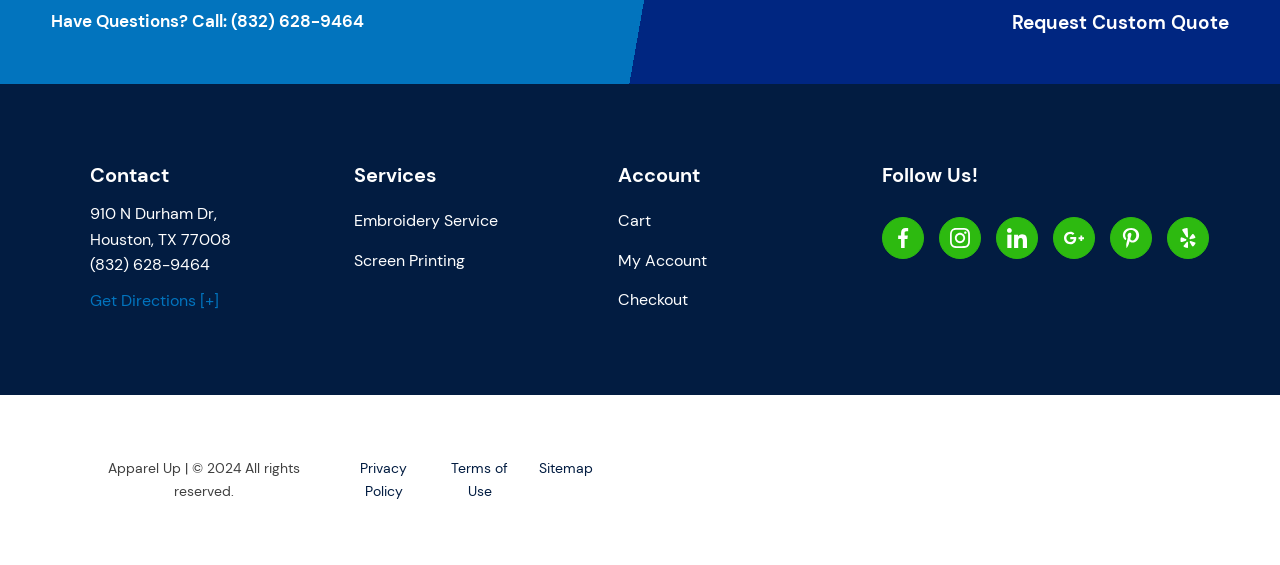What is the copyright year of Apparel Up's website?
Look at the screenshot and respond with a single word or phrase.

2024